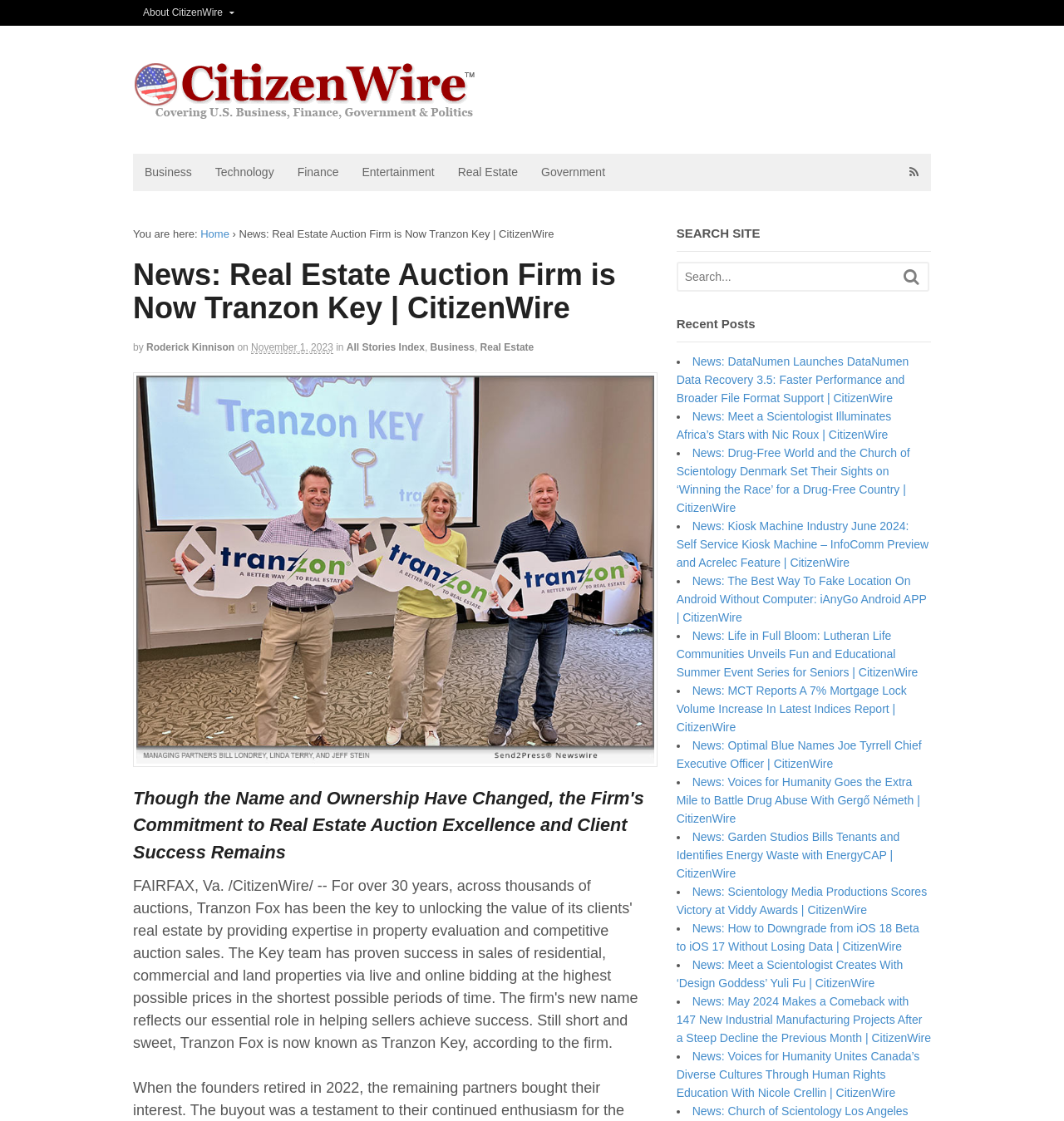Show the bounding box coordinates of the region that should be clicked to follow the instruction: "View all stories."

[0.326, 0.304, 0.399, 0.315]